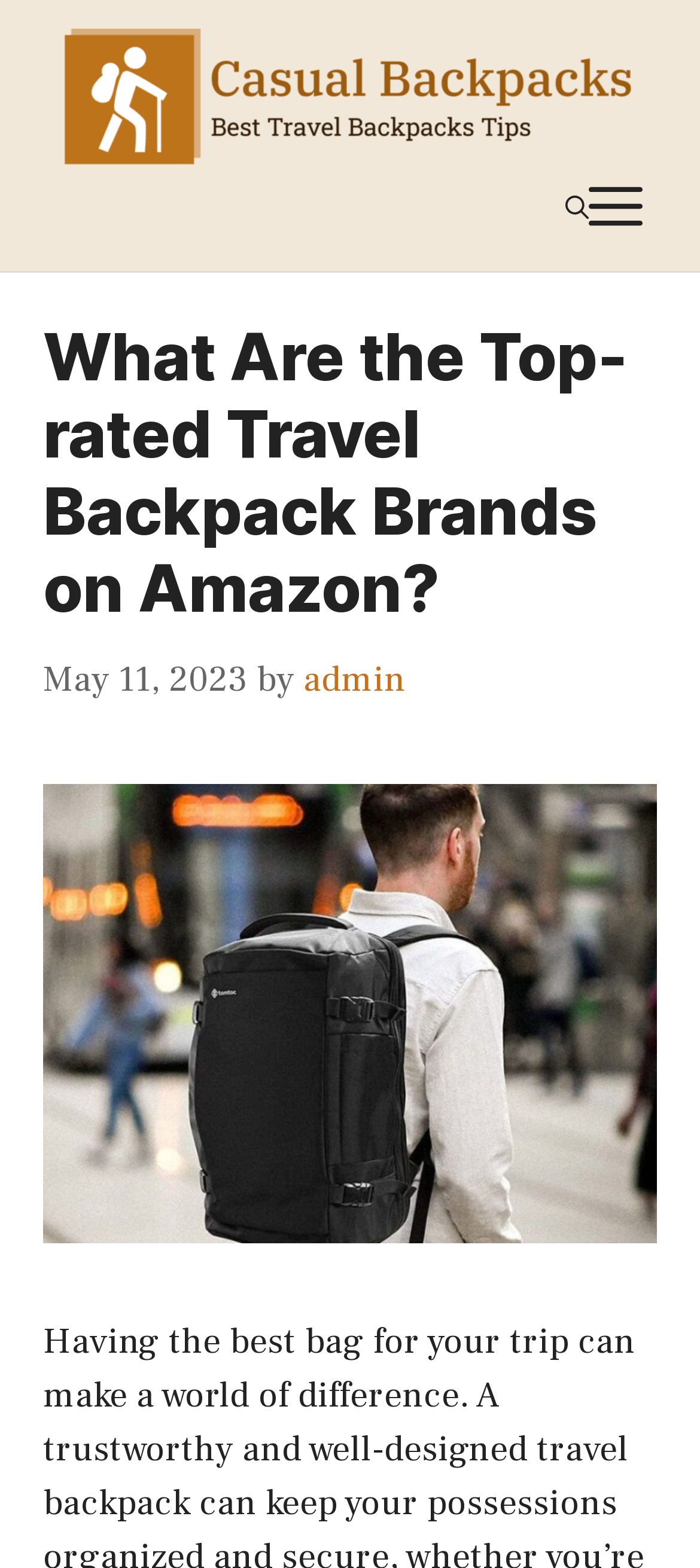Provide a single word or phrase answer to the question: 
Is there a search function on the webpage?

Yes